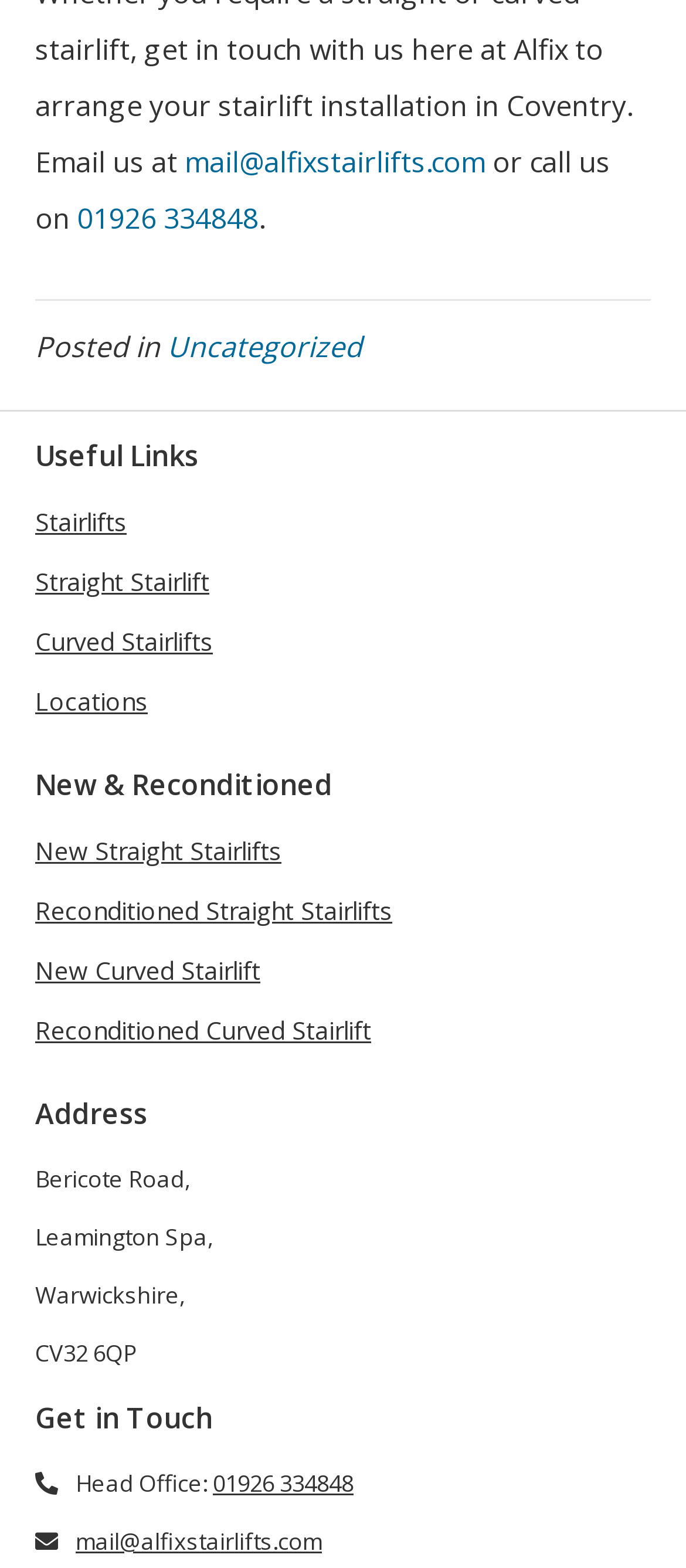Identify the bounding box coordinates of the region I need to click to complete this instruction: "View Dianabol for sale in UK".

None